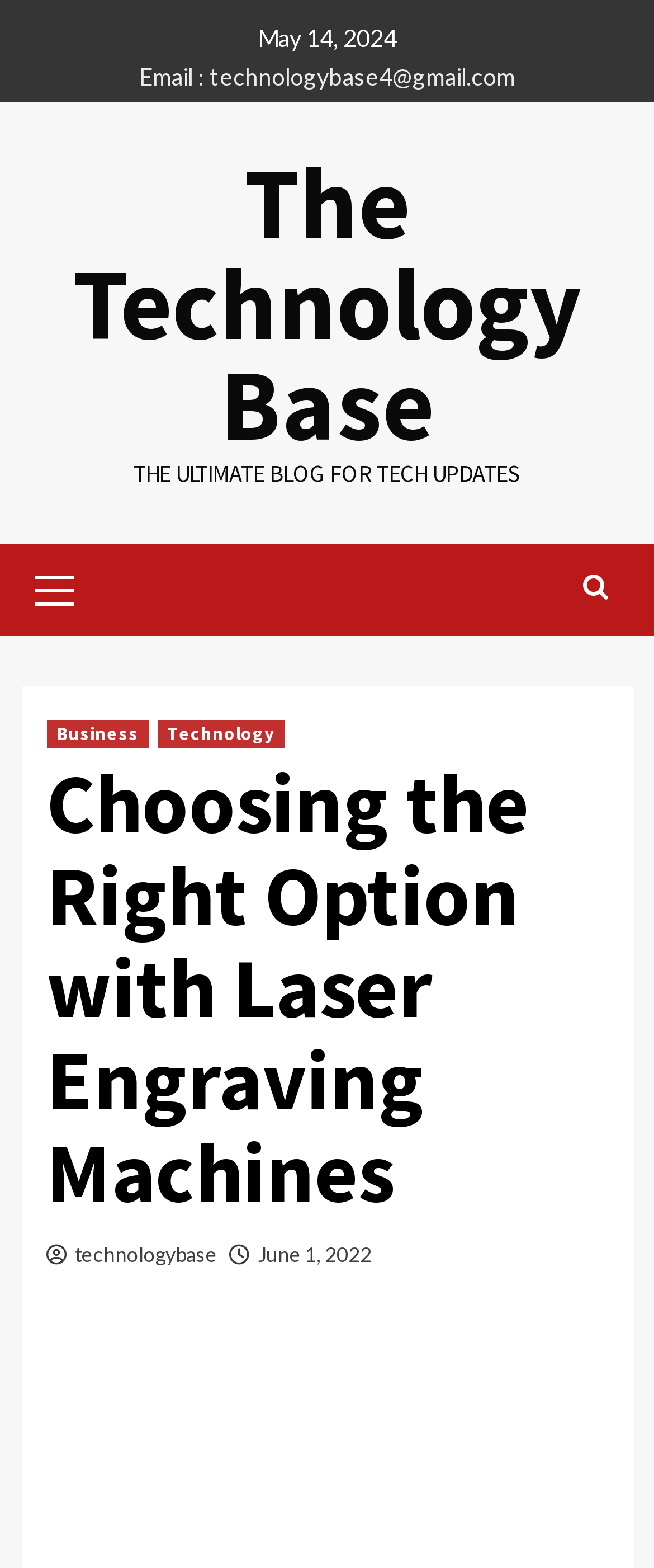What is the email address provided on the webpage?
Look at the screenshot and give a one-word or phrase answer.

technologybase4@gmail.com